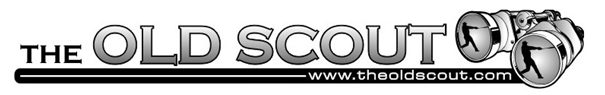Generate a descriptive account of all visible items and actions in the image.

The image features the logo of "The Old Scout," a platform dedicated to softball news, tournament reports, and community engagement. The logo prominently displays the name "THE OLD SCOUT" in bold text, accompanied by an artistic depiction of two binoculars, which symbolizes the focus on scouting and tracking performance in the sport. Below the logo, the website URL "www.theoldscout.com" is visible, inviting users to explore more about the softball events, insights, and history that the platform offers. The overall design exudes a sense of tradition and passion for the game, catering to softball enthusiasts and participants alike.